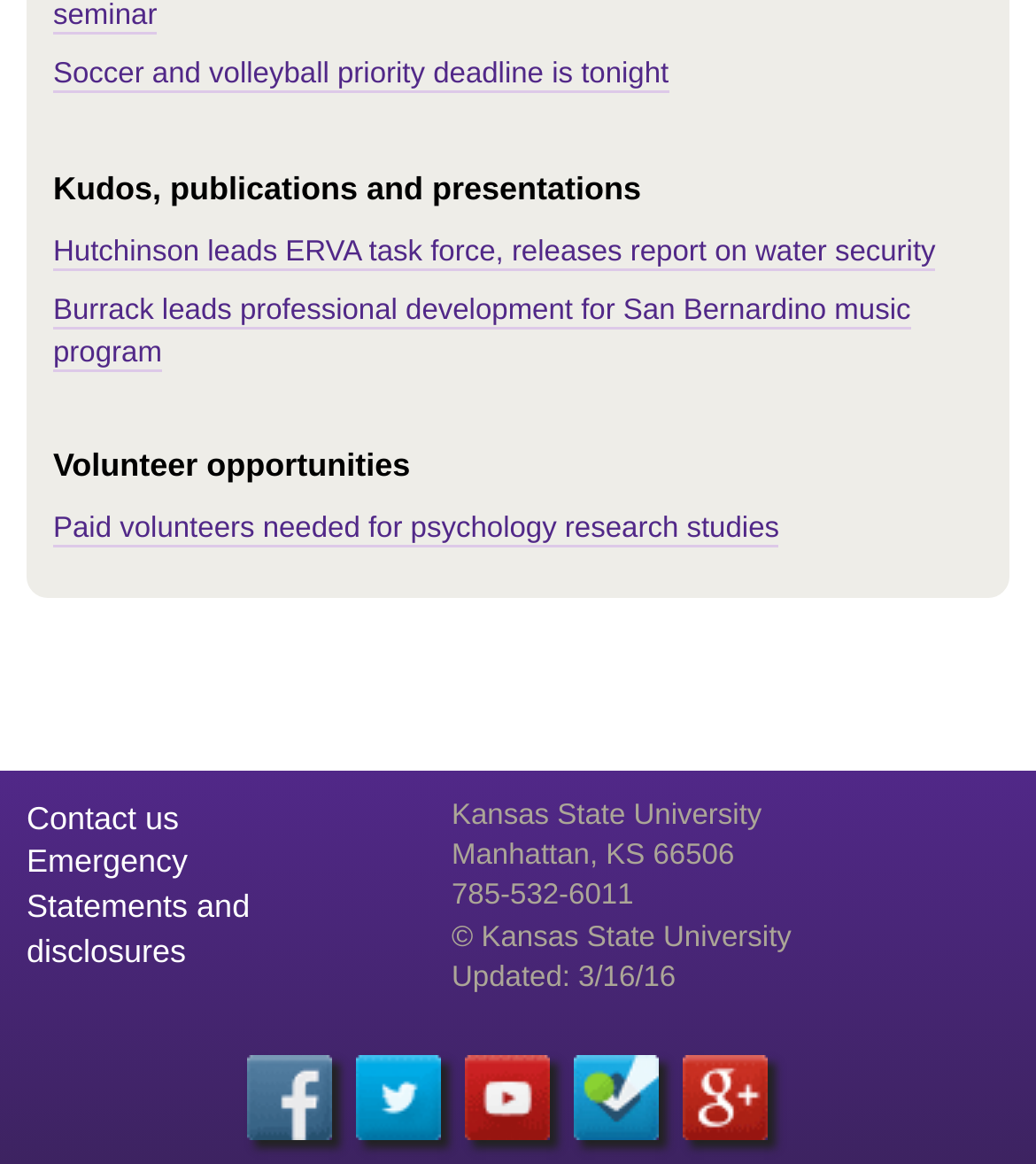Determine the bounding box coordinates of the element's region needed to click to follow the instruction: "Check the updated date of the webpage". Provide these coordinates as four float numbers between 0 and 1, formatted as [left, top, right, bottom].

[0.436, 0.827, 0.652, 0.854]